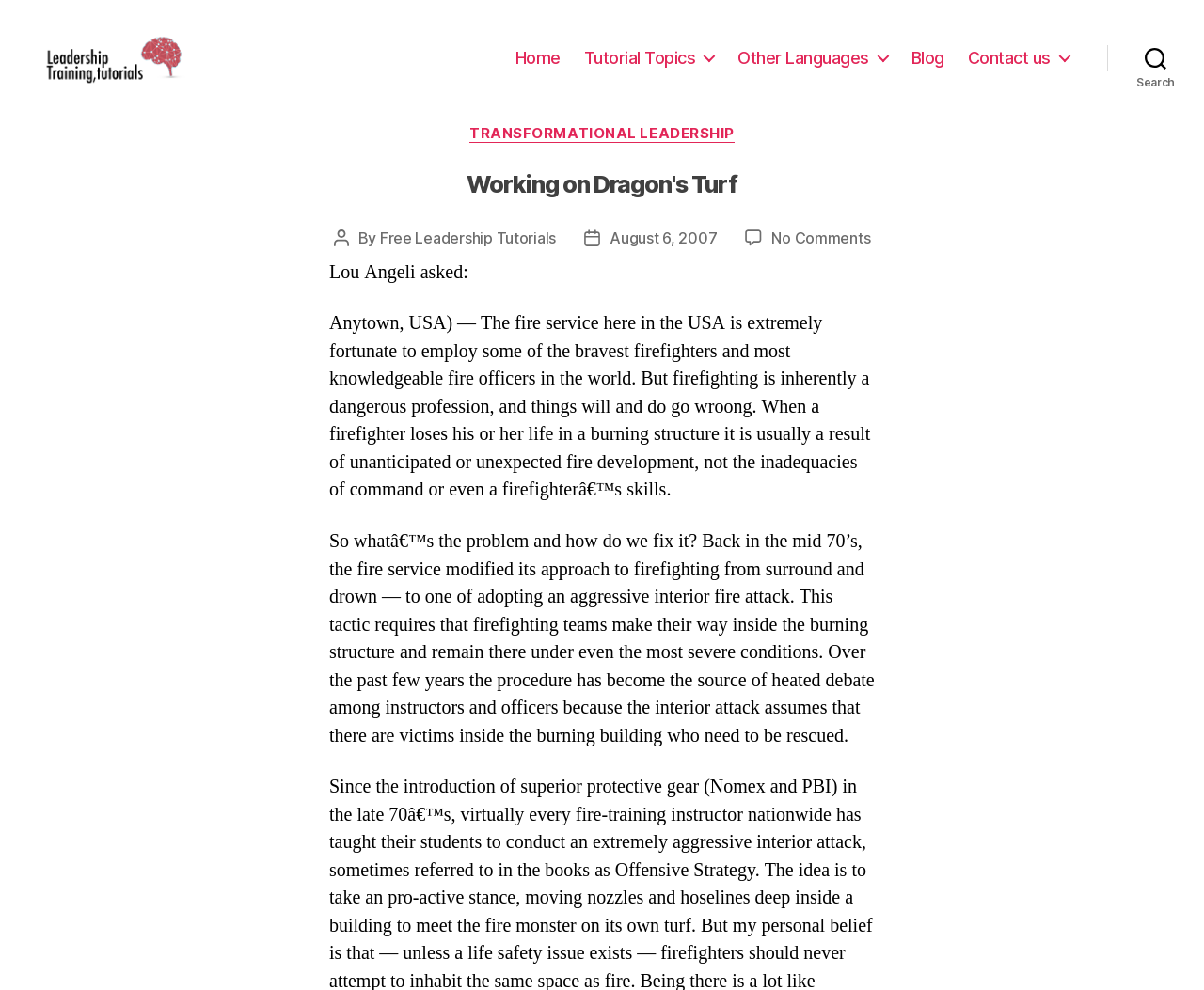Review the image closely and give a comprehensive answer to the question: What is the topic of the post?

The topic of the post can be inferred from the text content, which discusses the fire service in the USA, firefighting tactics, and the risks involved in the profession.